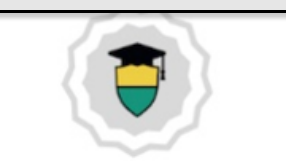What color is the middle section of the shield?
Answer with a single word or short phrase according to what you see in the image.

Yellow